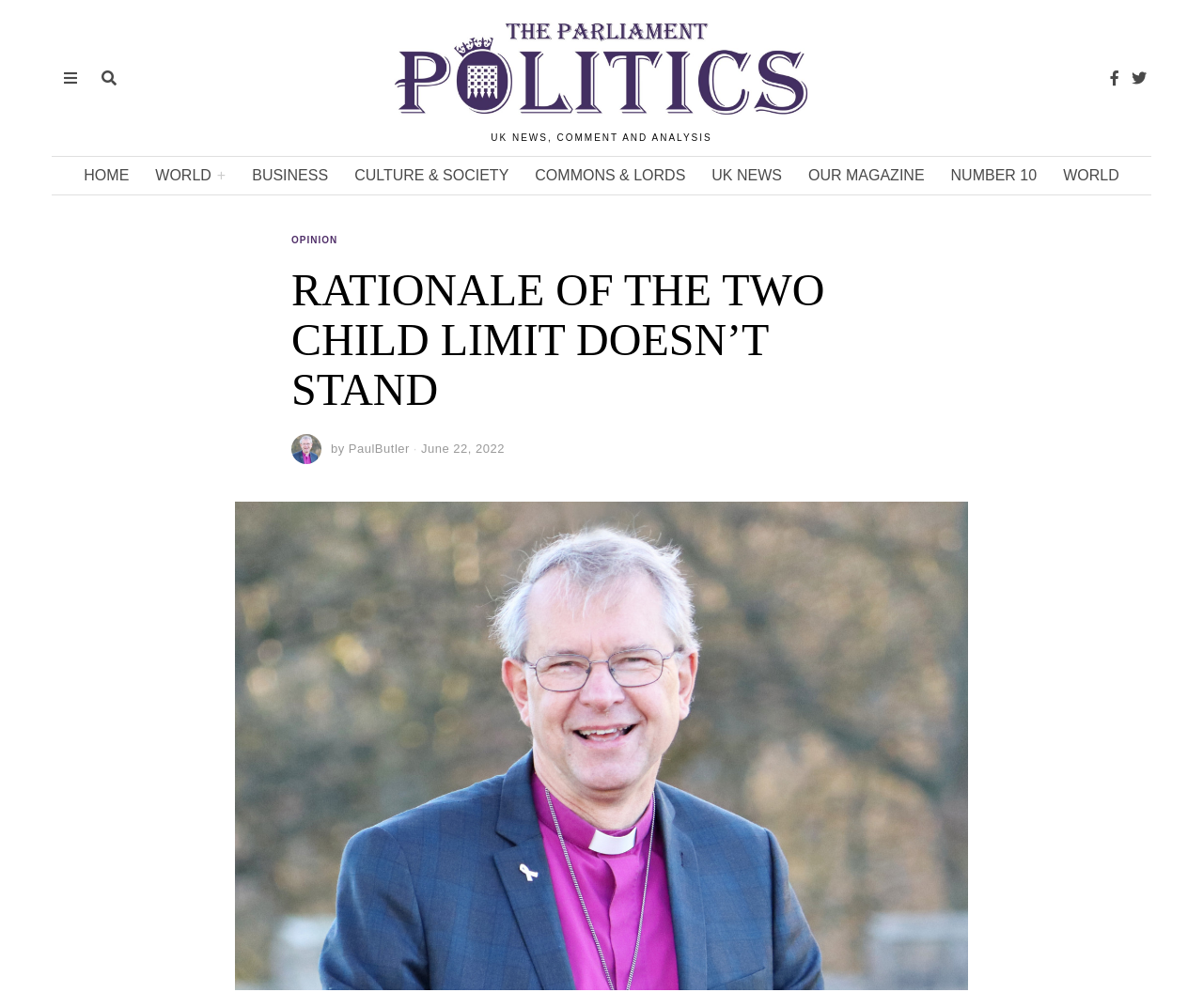What is the topic of the article?
Refer to the image and answer the question using a single word or phrase.

Two-child limit to Universal Credit